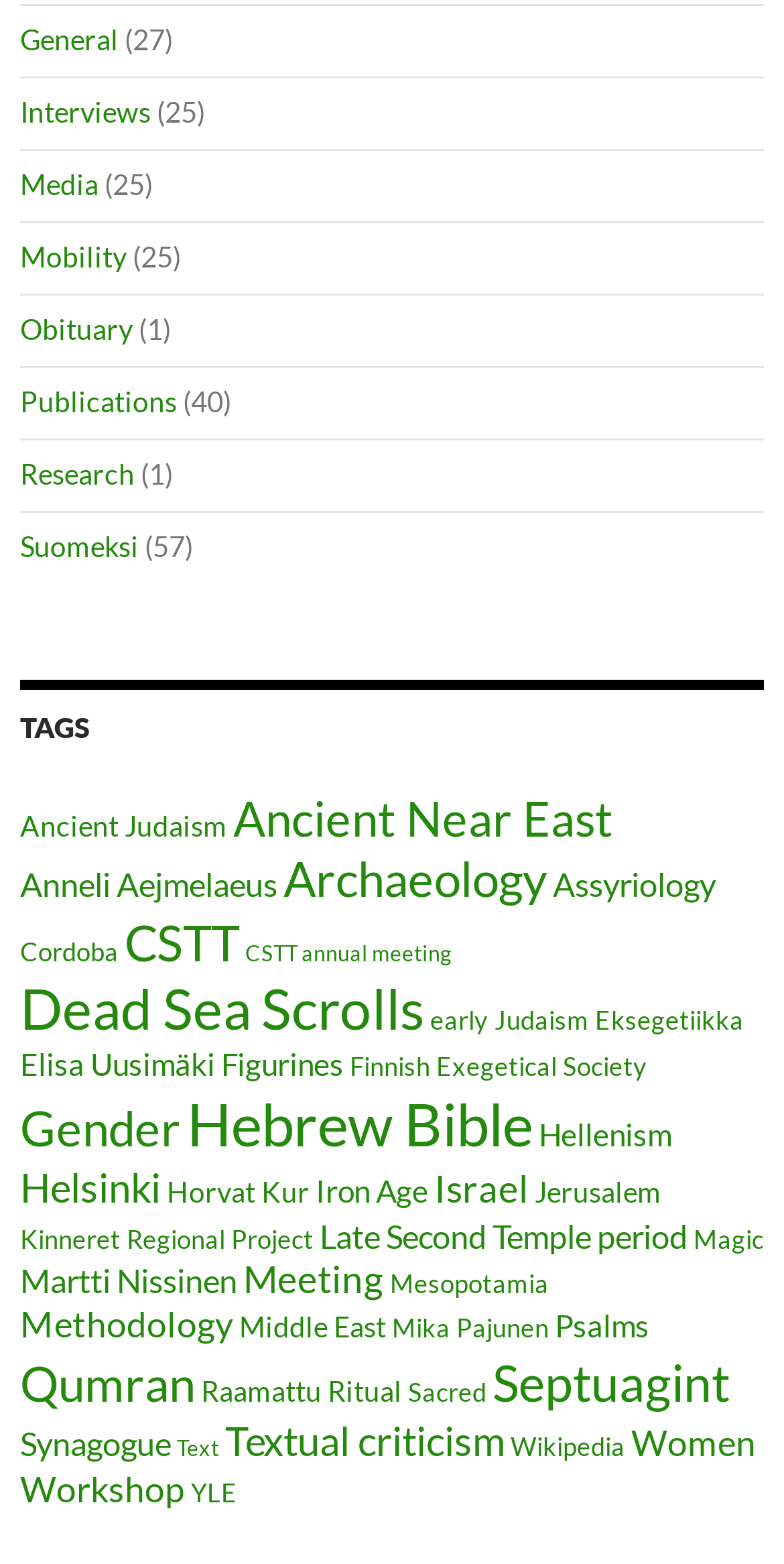Locate the bounding box coordinates of the UI element described by: "Dead Sea Scrolls". Provide the coordinates as four float numbers between 0 and 1, formatted as [left, top, right, bottom].

[0.026, 0.623, 0.541, 0.667]